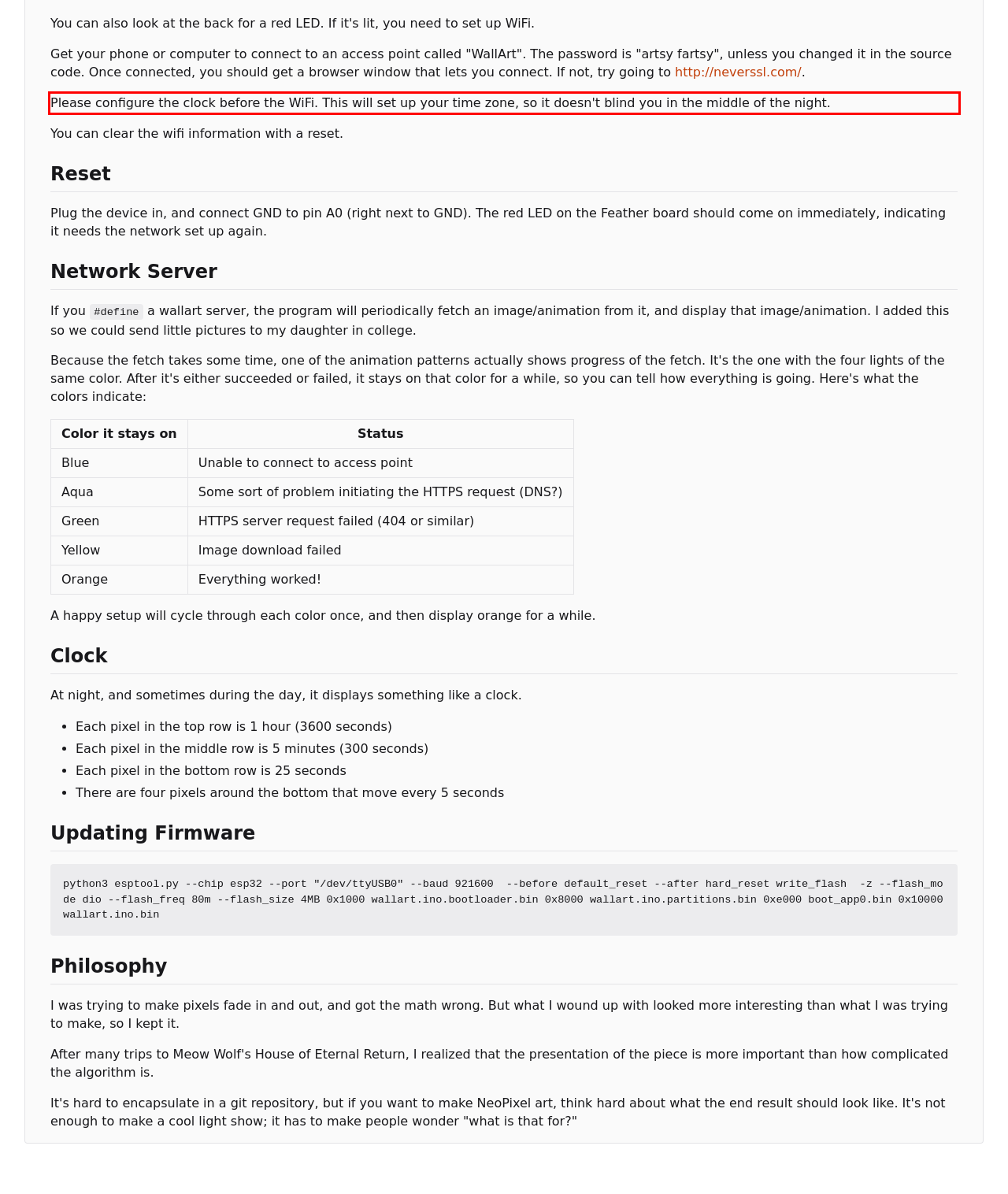Extract and provide the text found inside the red rectangle in the screenshot of the webpage.

Please configure the clock before the WiFi. This will set up your time zone, so it doesn't blind you in the middle of the night.